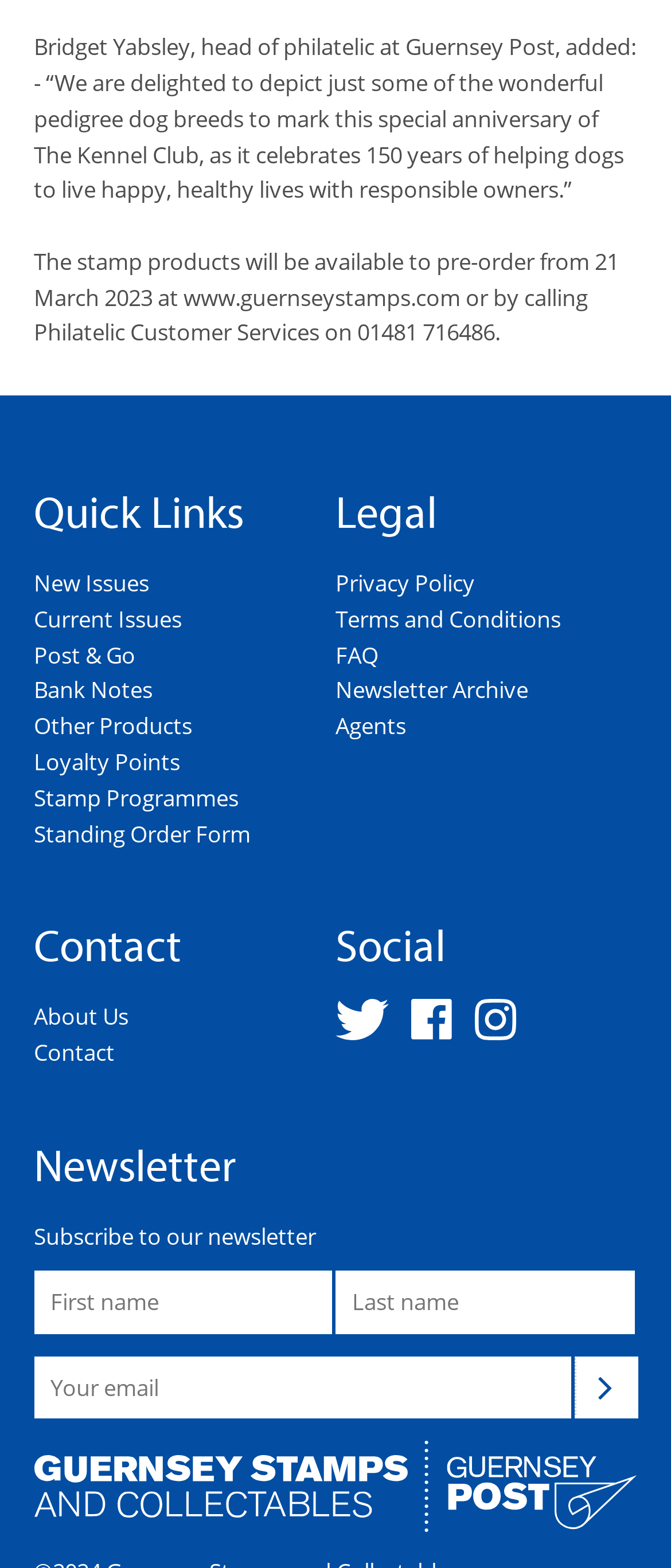Locate the bounding box coordinates of the segment that needs to be clicked to meet this instruction: "Follow Guernsey Post on Twitter".

[0.5, 0.639, 0.587, 0.659]